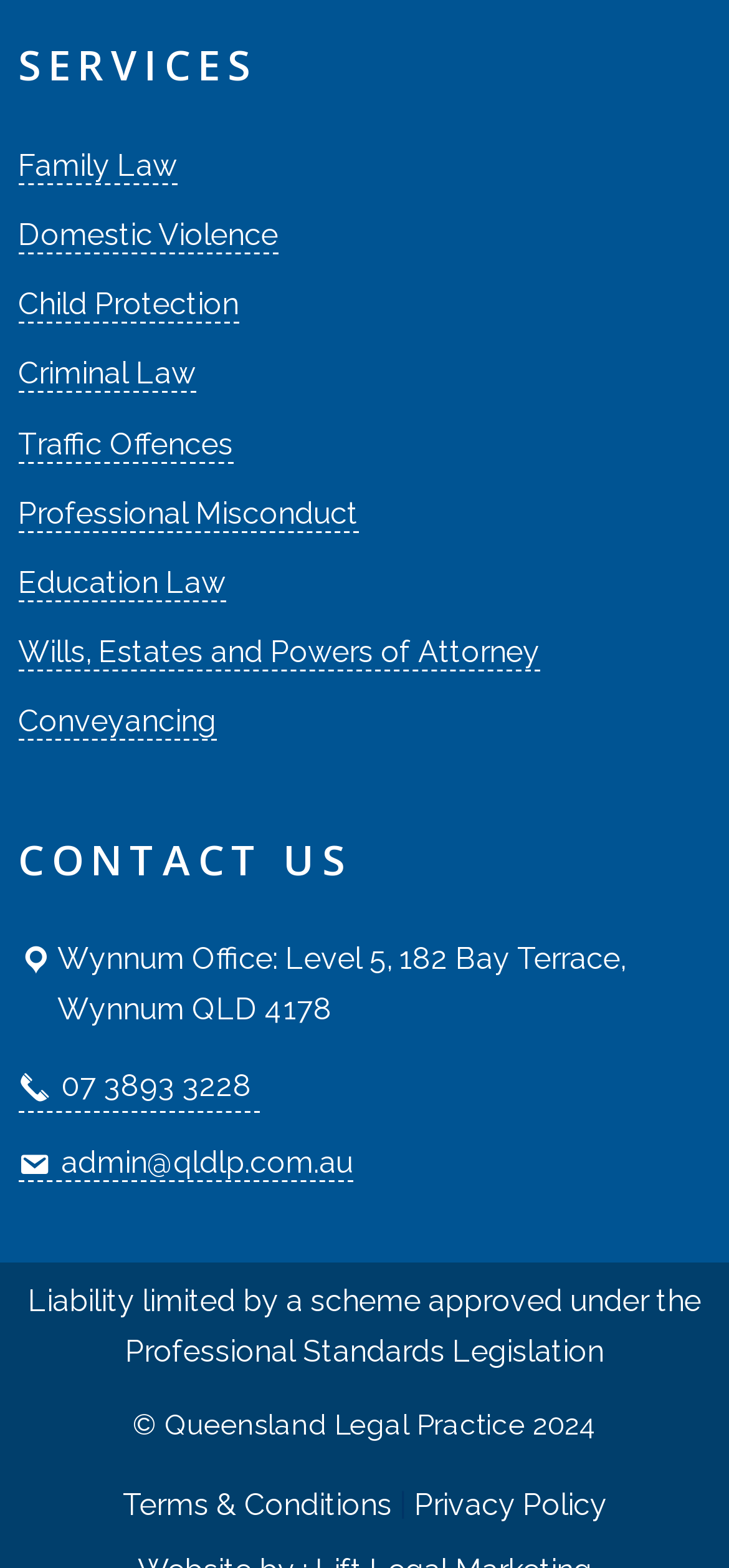Determine the bounding box coordinates of the region that needs to be clicked to achieve the task: "View Terms & Conditions".

[0.168, 0.949, 0.547, 0.971]